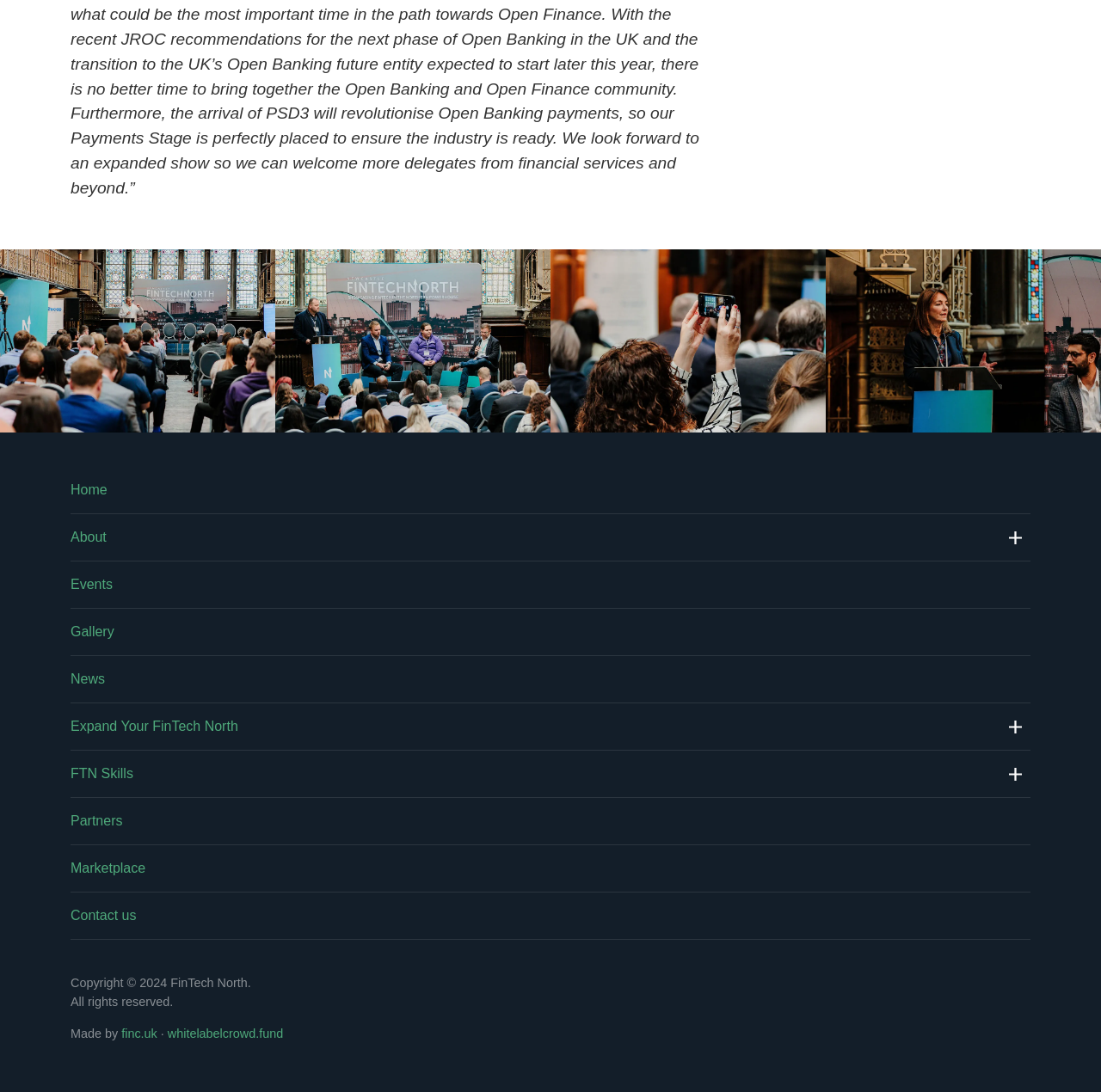Specify the bounding box coordinates of the area to click in order to follow the given instruction: "go to Events."

[0.064, 0.514, 0.936, 0.557]